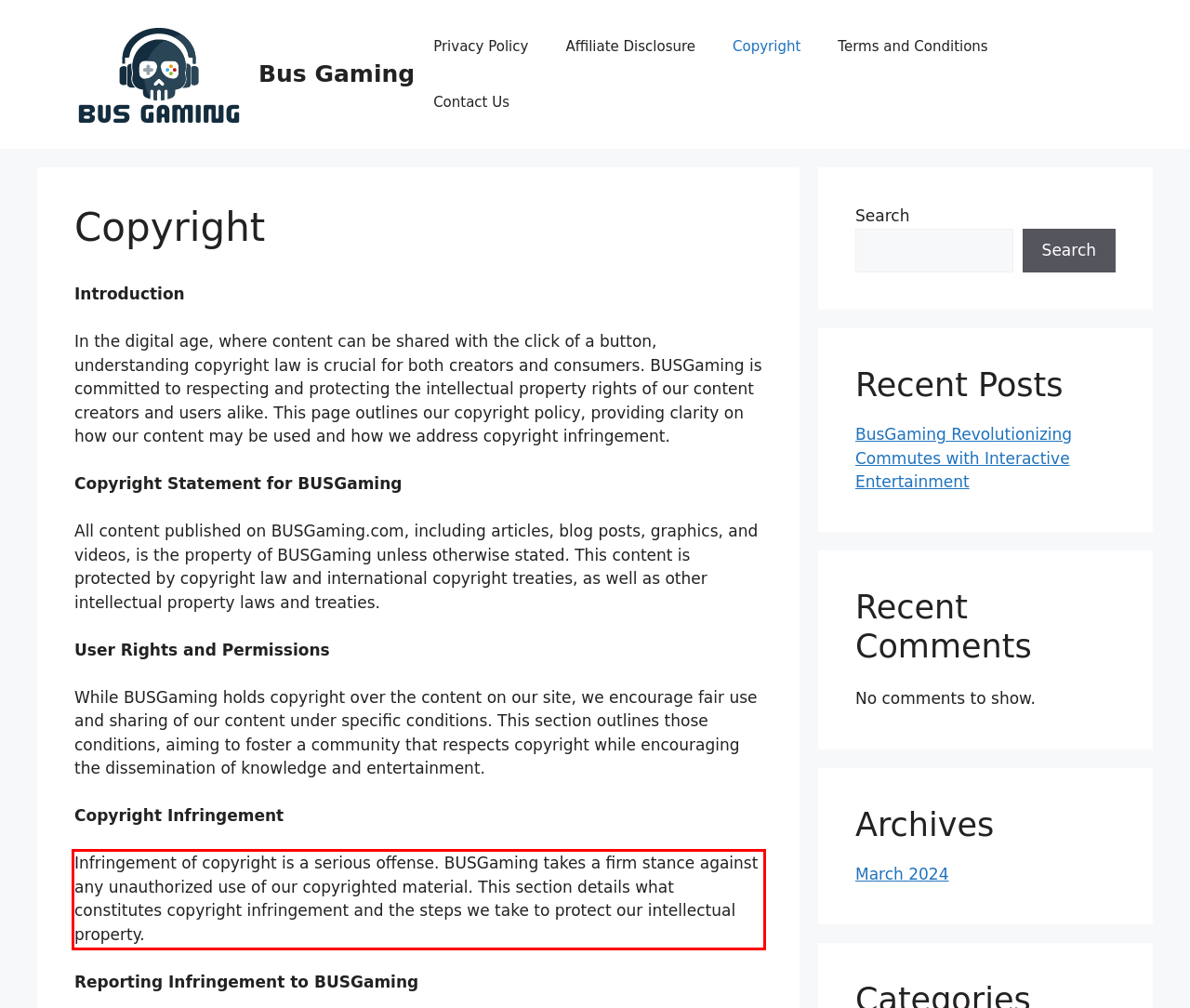You are given a screenshot showing a webpage with a red bounding box. Perform OCR to capture the text within the red bounding box.

Infringement of copyright is a serious offense. BUSGaming takes a firm stance against any unauthorized use of our copyrighted material. This section details what constitutes copyright infringement and the steps we take to protect our intellectual property.